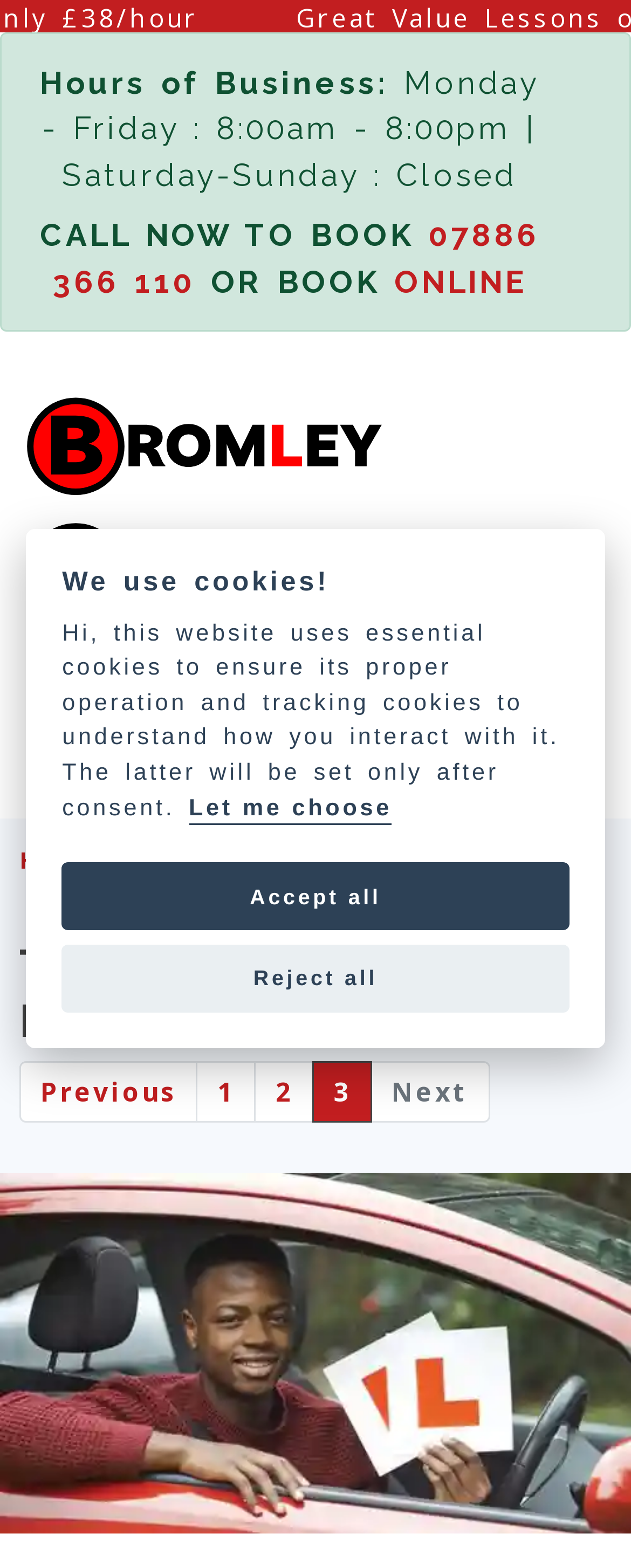Look at the image and answer the question in detail:
What is the logo of Bromley Driving School?

I found the logo by looking at the image element that is described as 'Bromley Driving School Trafficlight logo' and is located near the top of the page.